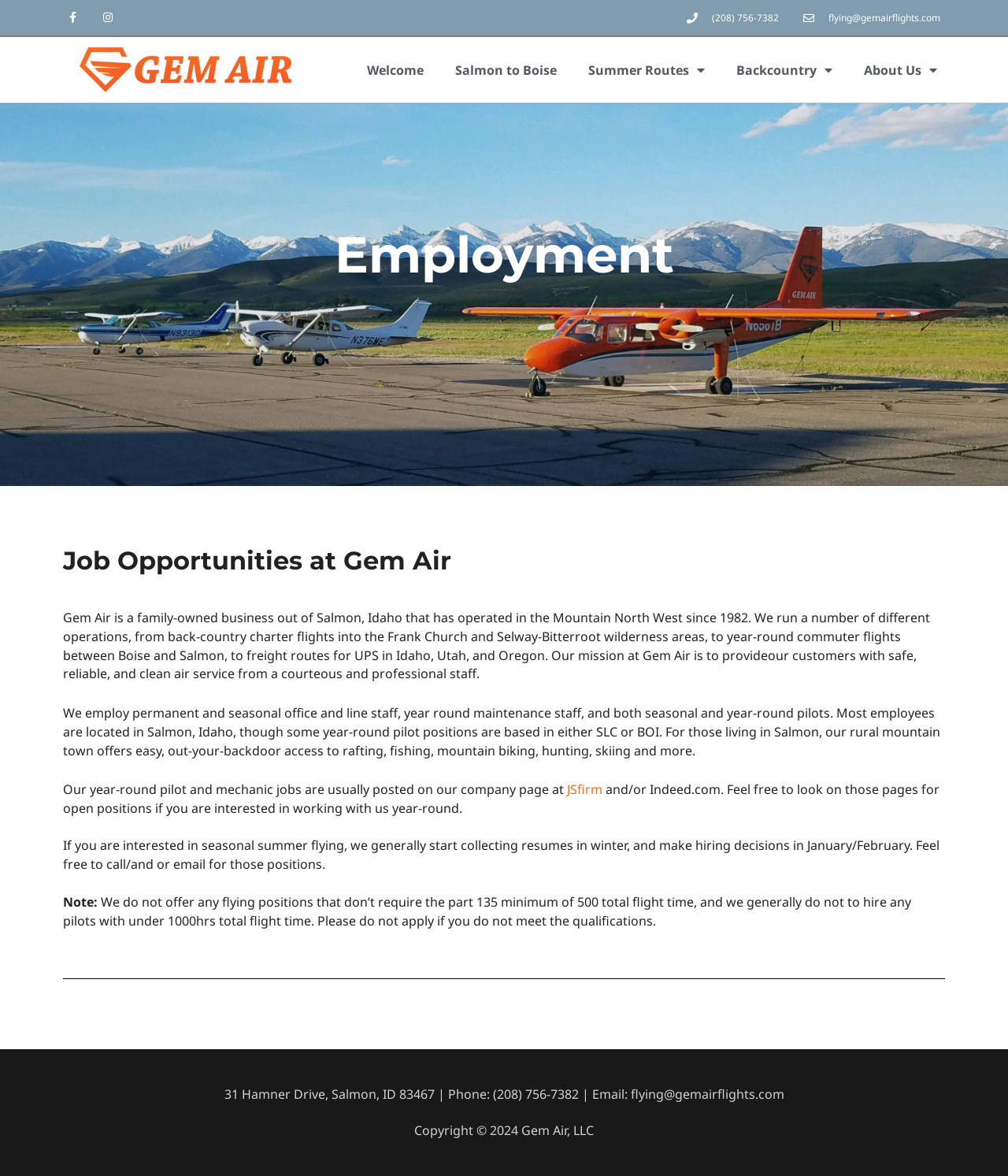Where are most employees located? Based on the screenshot, please respond with a single word or phrase.

Salmon, Idaho